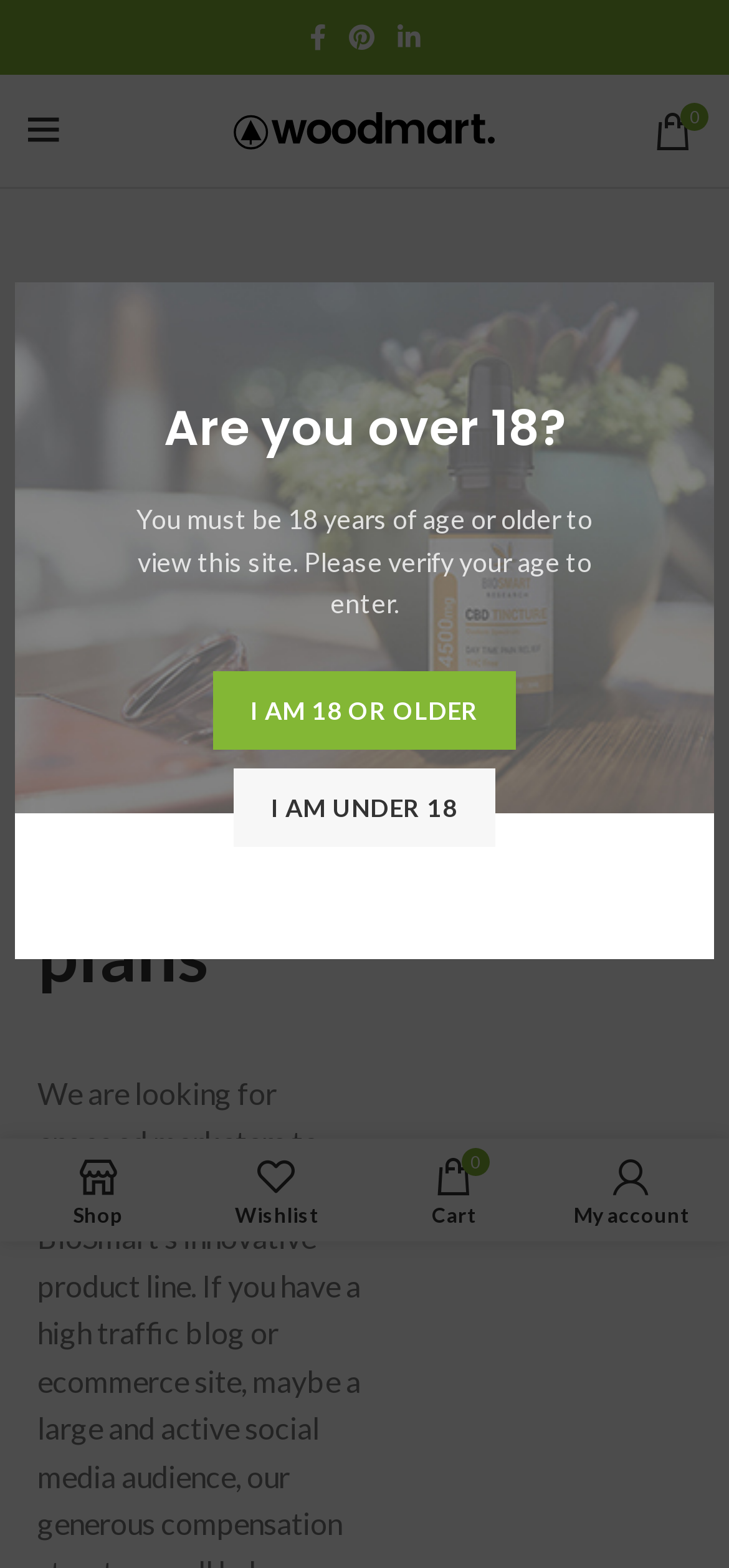Please give the bounding box coordinates of the area that should be clicked to fulfill the following instruction: "Search for products". The coordinates should be in the format of four float numbers from 0 to 1, i.e., [left, top, right, bottom].

[0.038, 0.792, 0.962, 0.875]